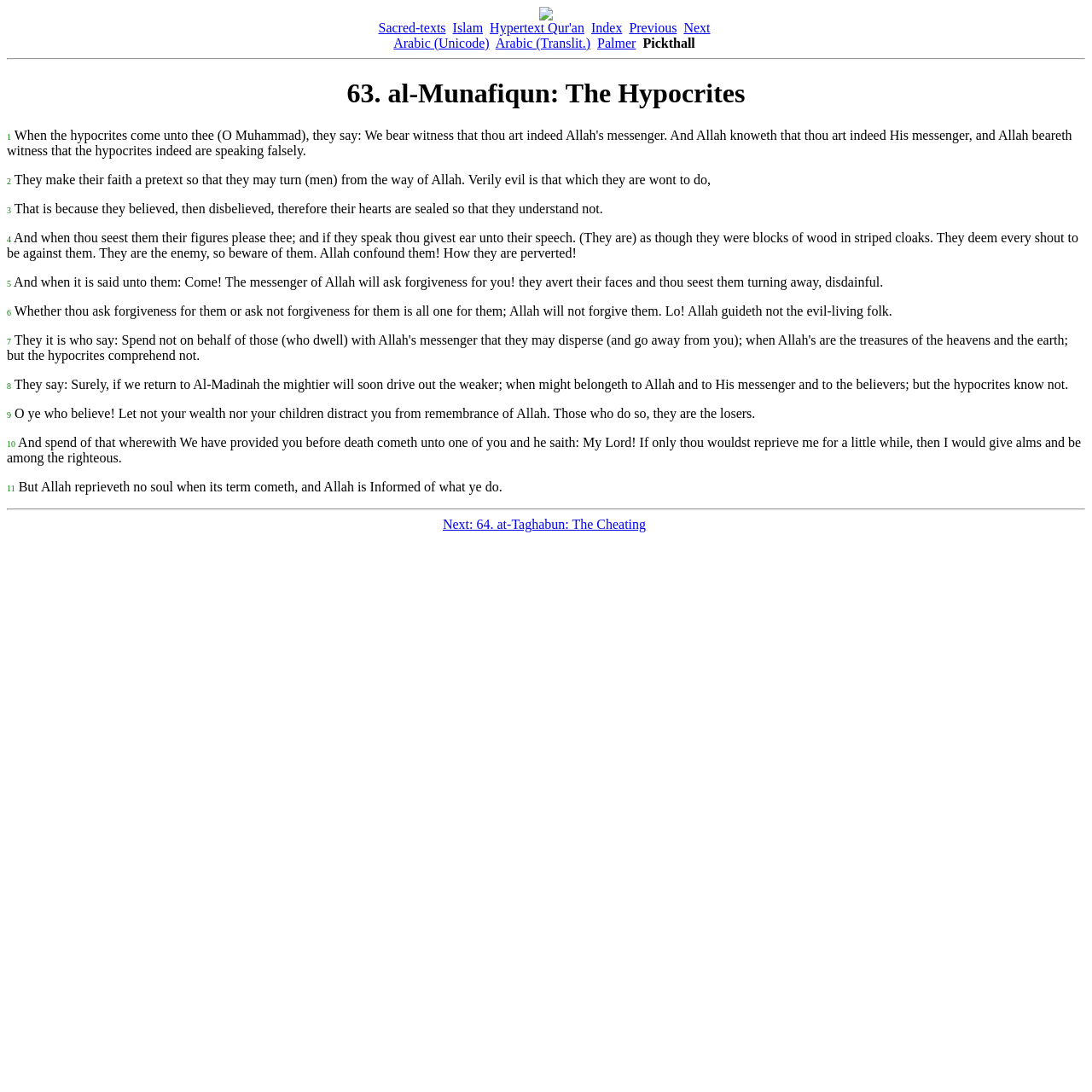Pinpoint the bounding box coordinates of the area that should be clicked to complete the following instruction: "View the 'Arabic (Unicode)' translation". The coordinates must be given as four float numbers between 0 and 1, i.e., [left, top, right, bottom].

[0.36, 0.033, 0.448, 0.046]